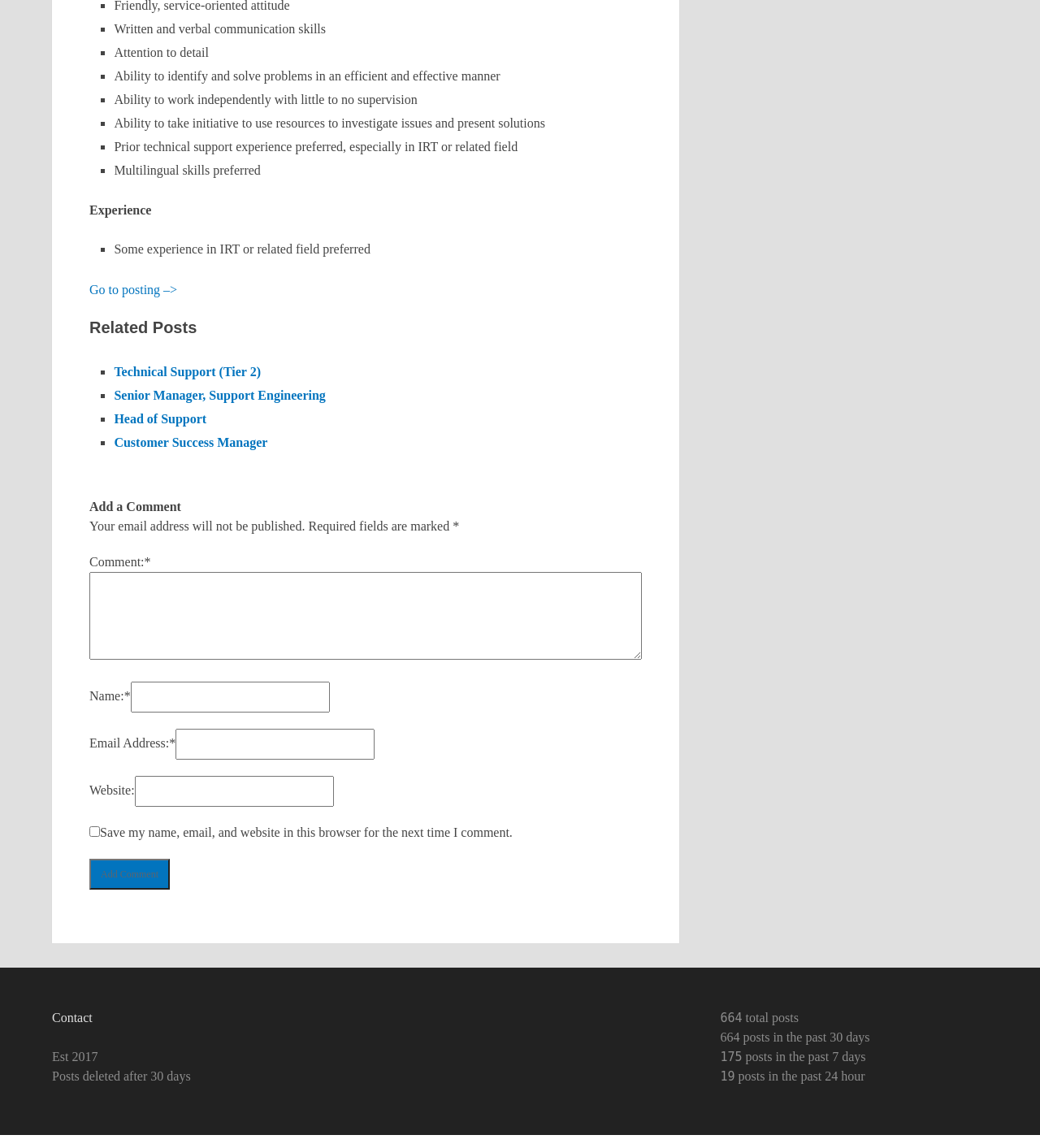Please find the bounding box coordinates for the clickable element needed to perform this instruction: "Go to the Nuffield Department of Surgical Sciences website".

None